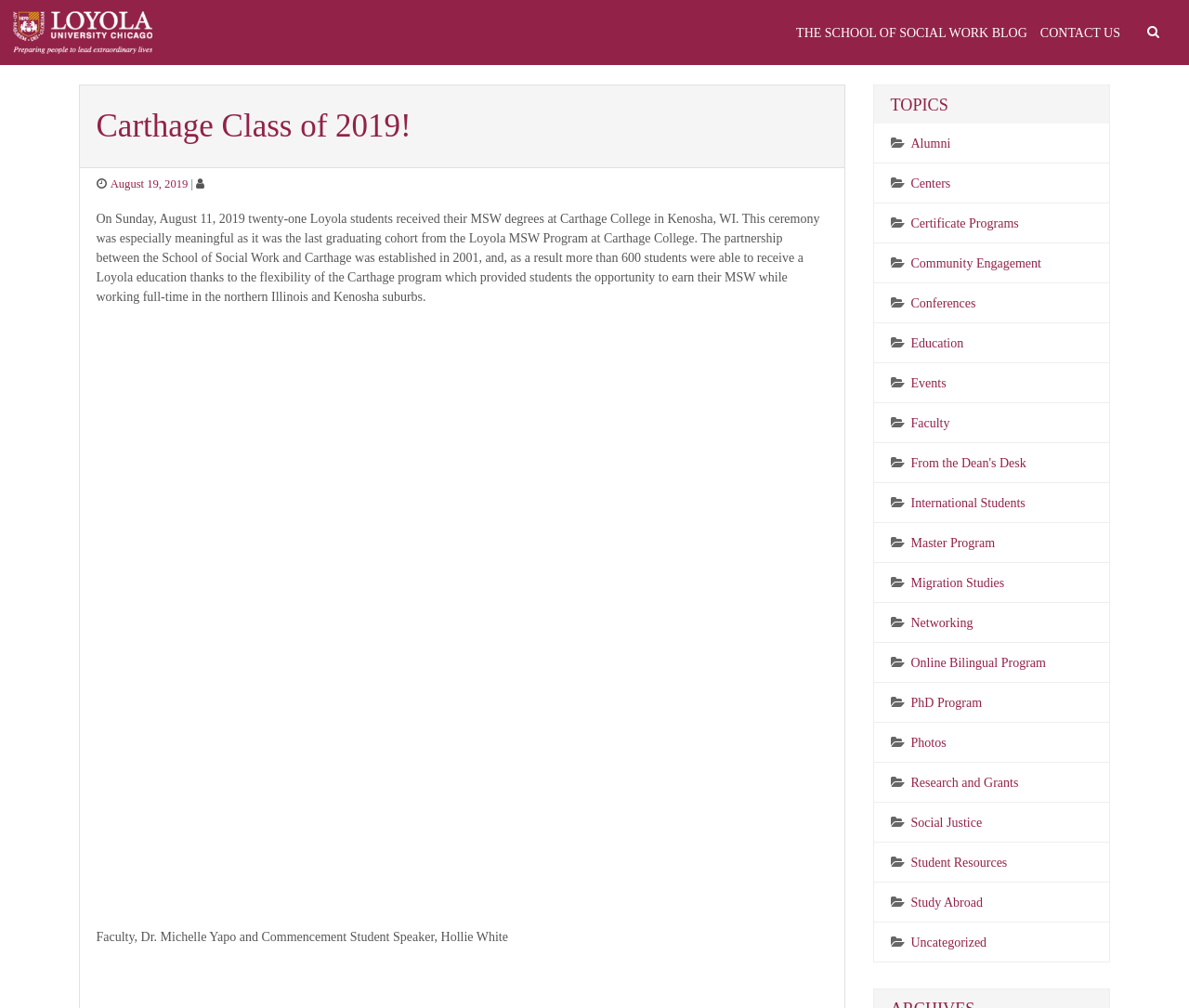How many links are there under TOPICS?
Refer to the screenshot and answer in one word or phrase.

23